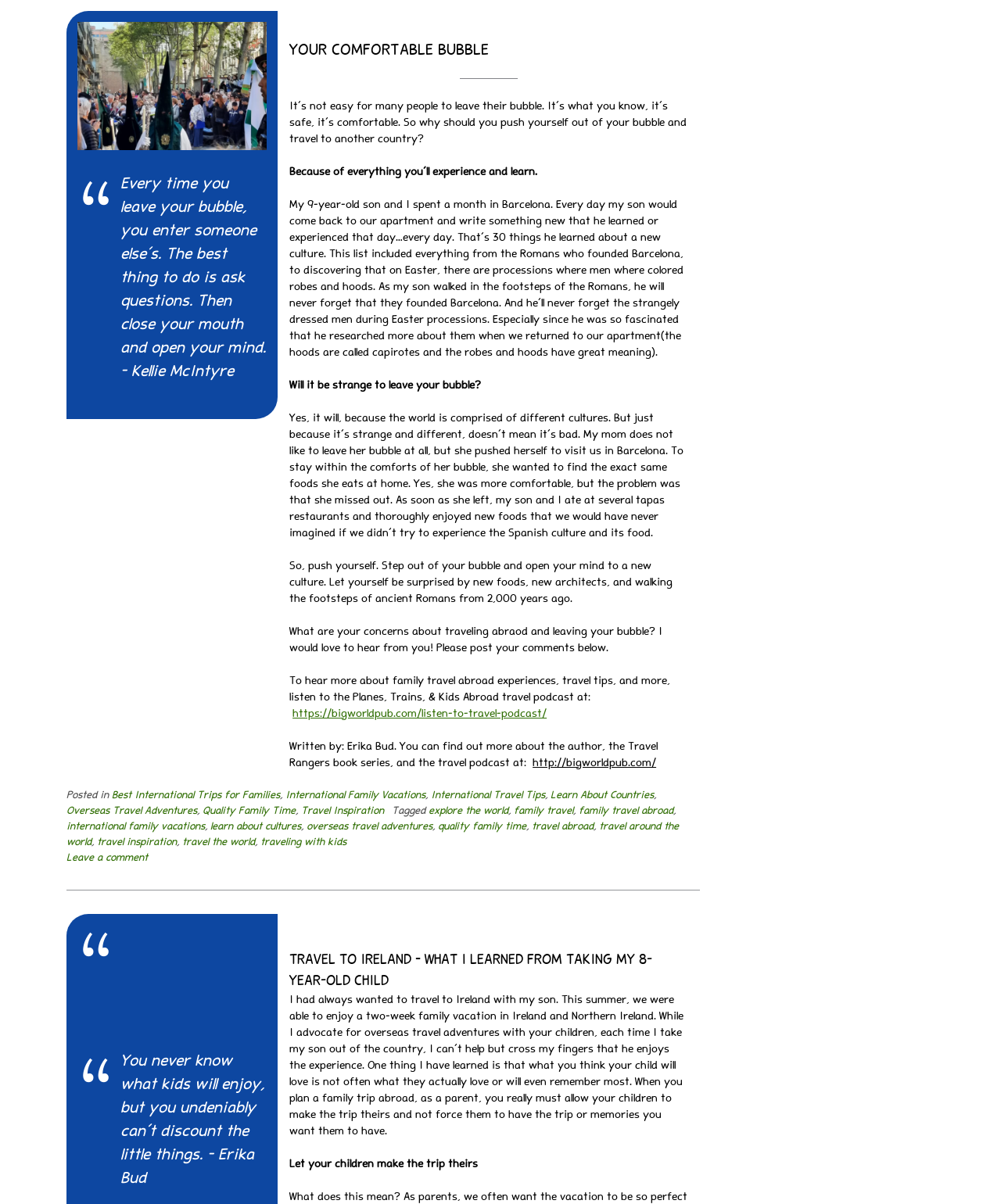Provide a one-word or short-phrase answer to the question:
What is the topic of the second article?

TRAVEL TO IRELAND